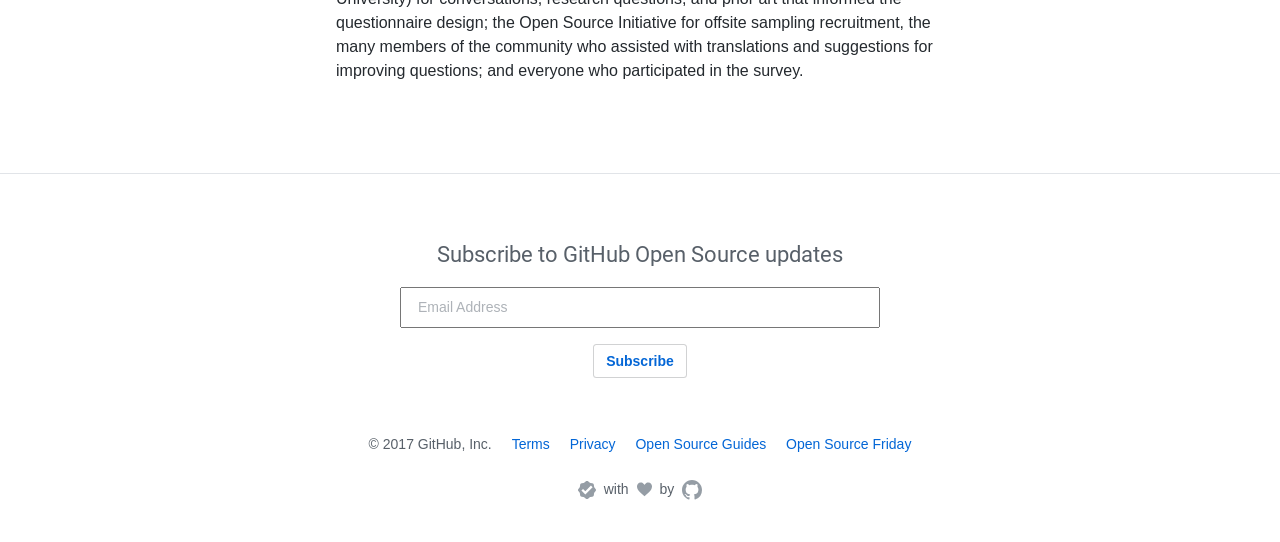What is the copyright year of the webpage?
Please ensure your answer is as detailed and informative as possible.

The copyright year is mentioned in the footer section of the webpage, specifically in the StaticText element with the text '© 2017'.